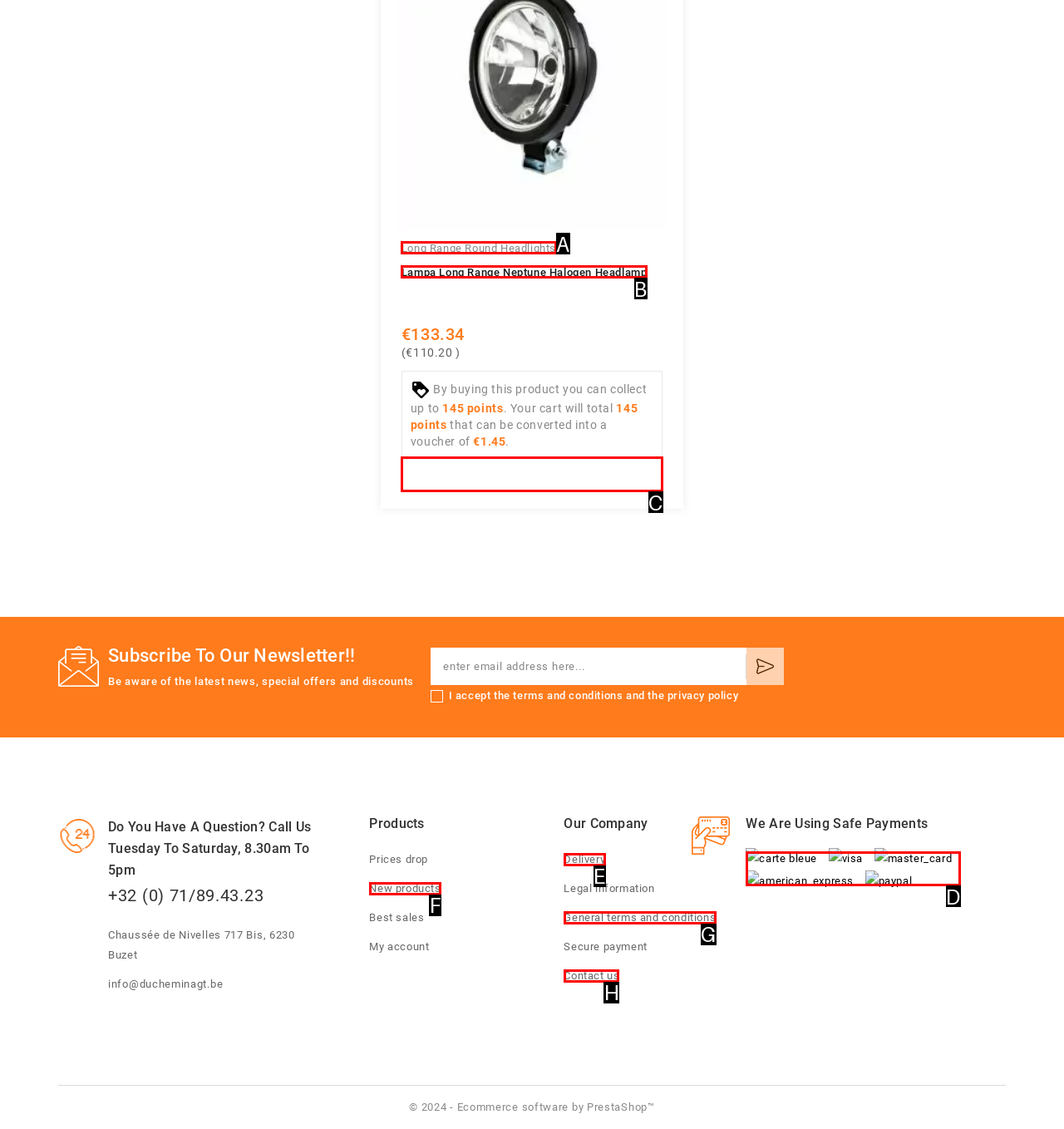Select the letter of the UI element you need to click on to fulfill this task: Contact us. Write down the letter only.

H